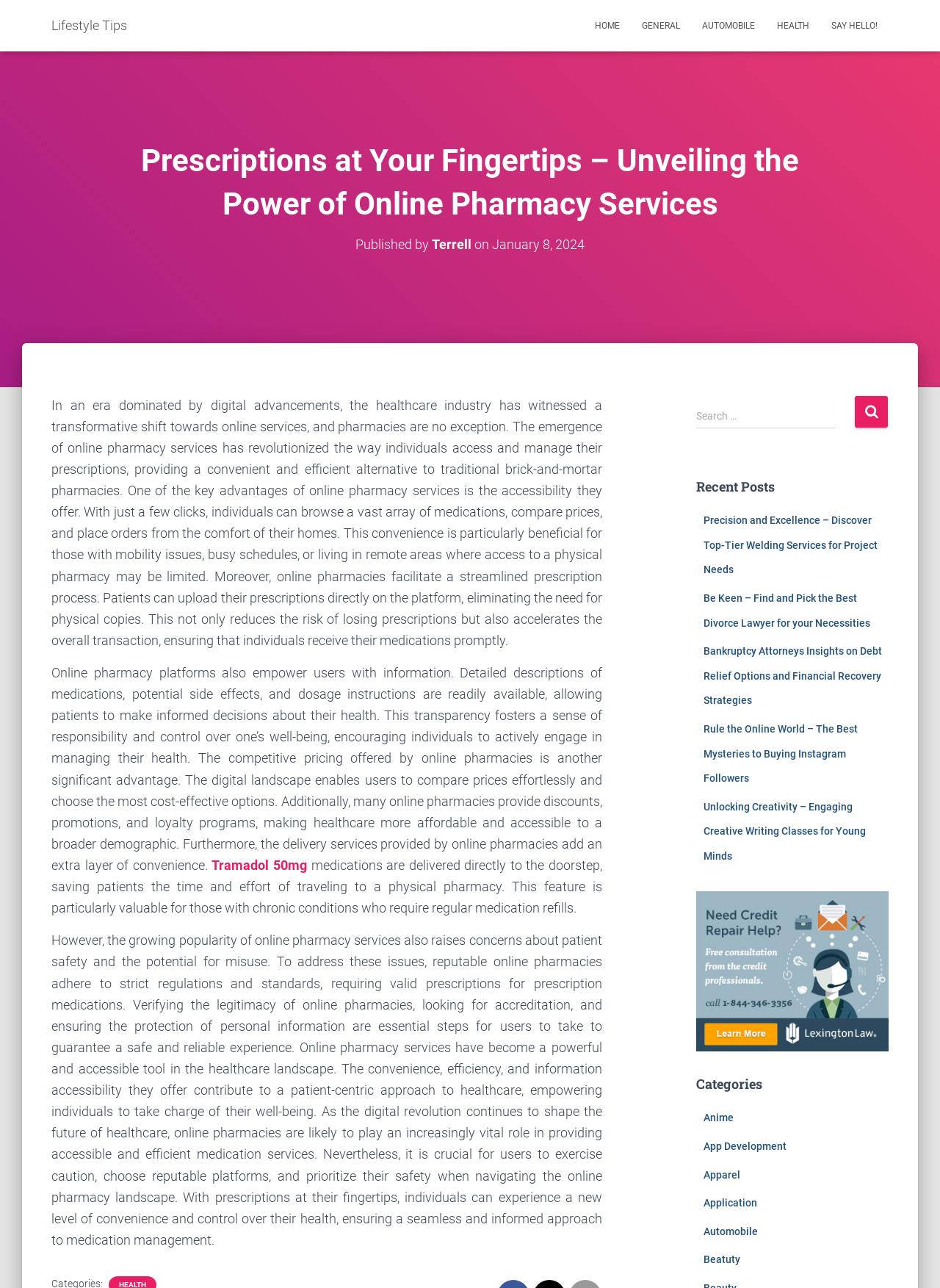Provide an in-depth caption for the webpage.

This webpage is about online pharmacy services, with a focus on their convenience, efficiency, and accessibility. At the top, there are six links: "Lifestyle Tips", "HOME", "GENERAL", "AUTOMOBILE", "HEALTH", and "SAY HELLO!". Below these links, there is a heading that reads "Prescriptions at Your Fingertips – Unveiling the Power of Online Pharmacy Services". 

Next to this heading, there is a subheading that indicates the article was published by Terrell on January 8, 2024, with a link to the author's name. The main content of the webpage is a long article that discusses the benefits of online pharmacy services, including their accessibility, convenience, and ability to provide information to users. The article also touches on the importance of patient safety and the need for users to exercise caution when using online pharmacies.

On the right side of the webpage, there is a search bar with a button labeled "Search". Below the search bar, there is a heading that reads "Recent Posts", followed by five links to other articles on various topics. Further down, there is another heading that reads "Categories", followed by seven links to different categories, including "Anime", "App Development", and "Automobile".